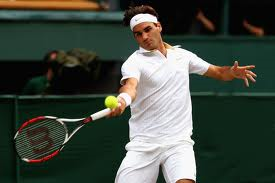Elaborate on the elements present in the image.

The image captures a dynamic moment in tennis, highlighting a player executing a powerful forehand shot. Dressed in a classic all-white outfit, the athlete showcases precise form, with a focus on the yellow tennis ball as he connects with it using his racket. His determined expression and athletic stance reflect the intensity of the game, underscoring the skill and finesse required in professional tennis. This action is reminiscent of notable players known for their exceptional forehand techniques, emphasizing the sport's blend of strategy and physical prowess. The backdrop hints at a competitive environment, possibly a major tournament, where such pivotal moments define the match.